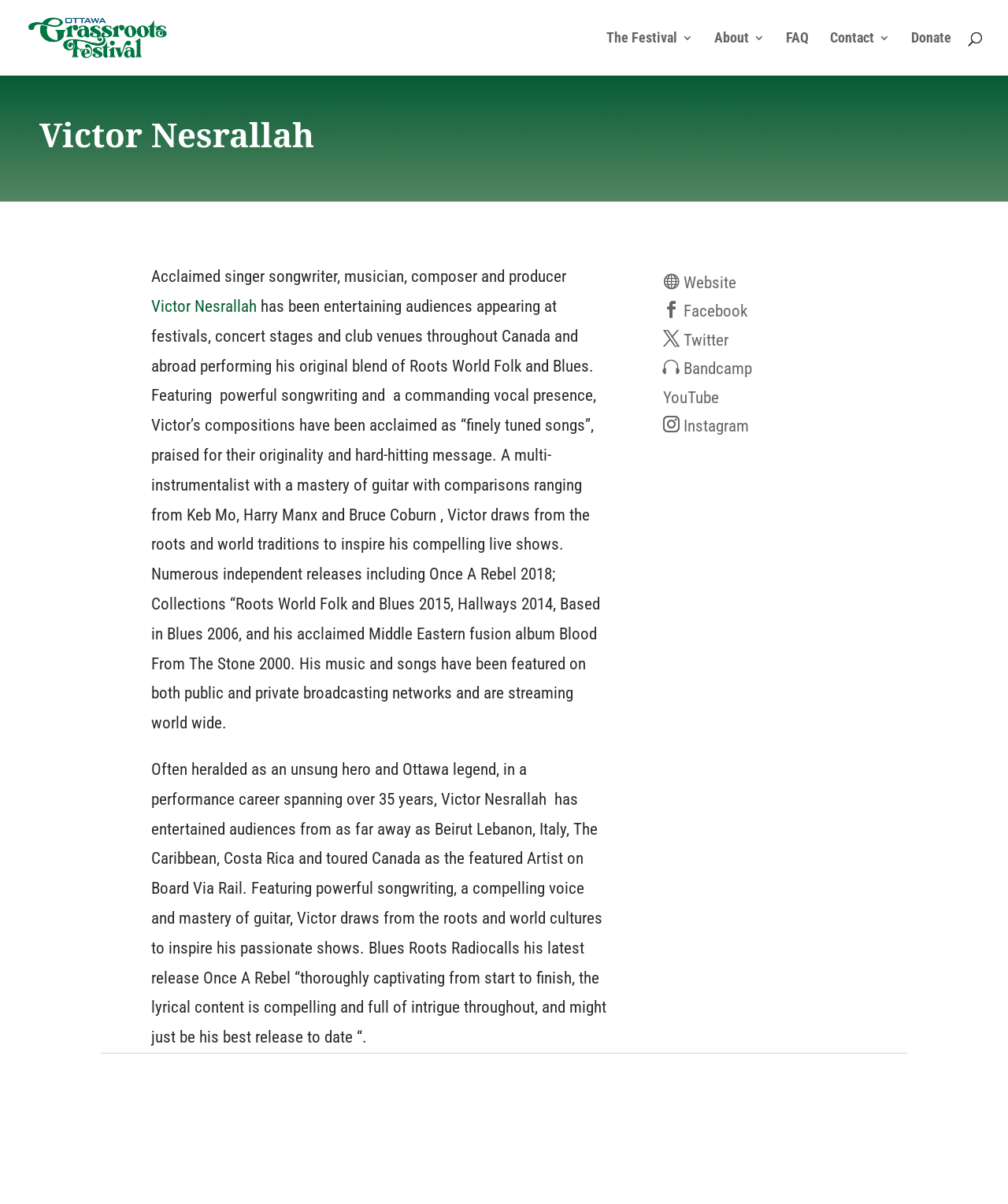Please mark the clickable region by giving the bounding box coordinates needed to complete this instruction: "follow Victor Nesrallah on Facebook".

[0.658, 0.251, 0.742, 0.266]